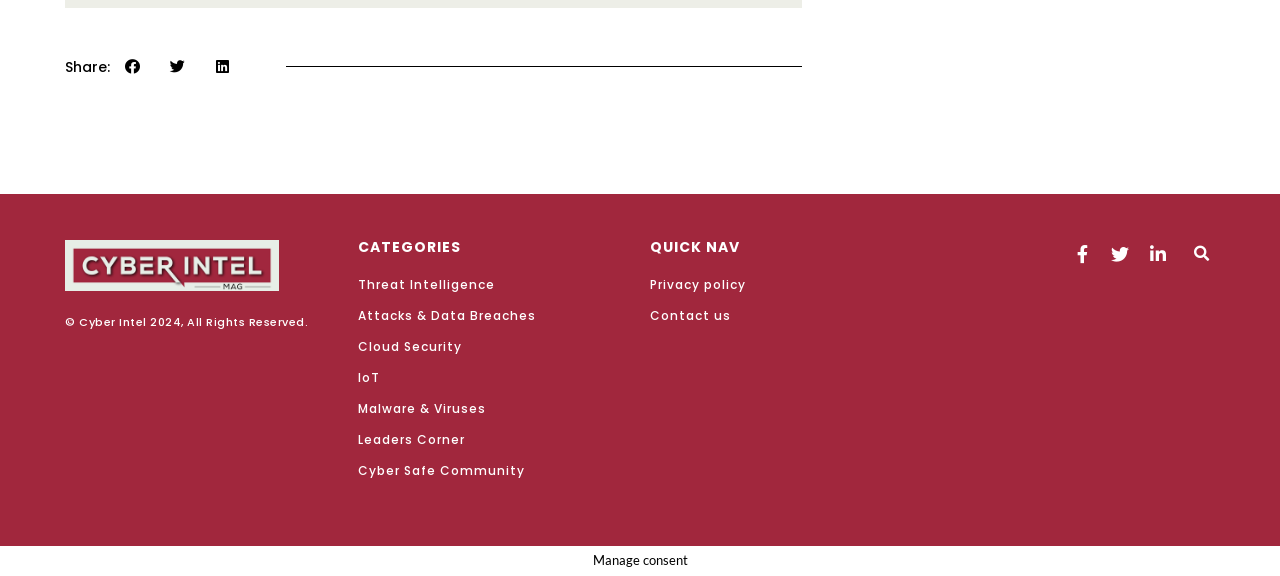Locate the bounding box coordinates of the element's region that should be clicked to carry out the following instruction: "Go to Threat Intelligence". The coordinates need to be four float numbers between 0 and 1, i.e., [left, top, right, bottom].

[0.279, 0.477, 0.492, 0.512]